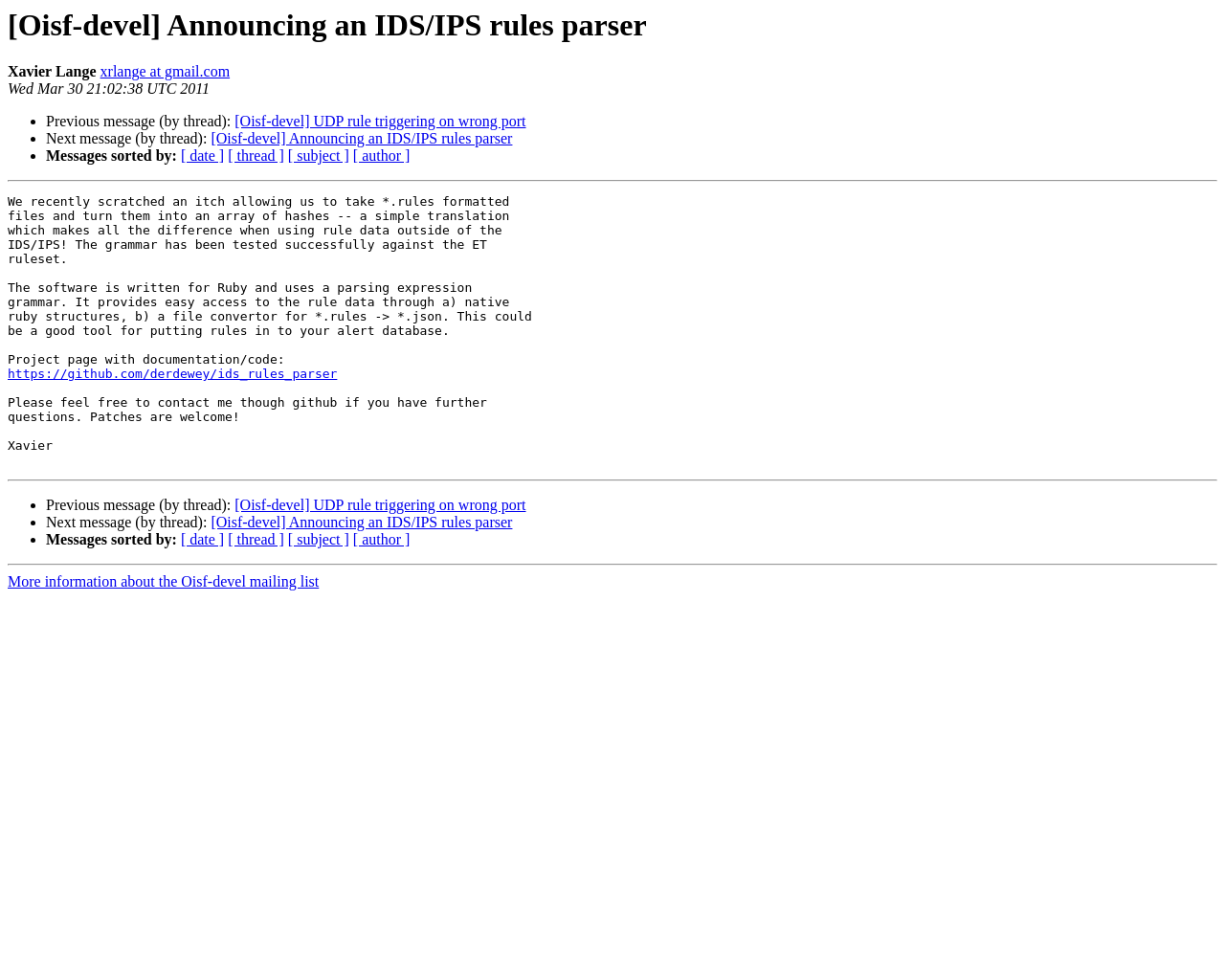Given the element description "[ author ]" in the screenshot, predict the bounding box coordinates of that UI element.

[0.288, 0.542, 0.335, 0.559]